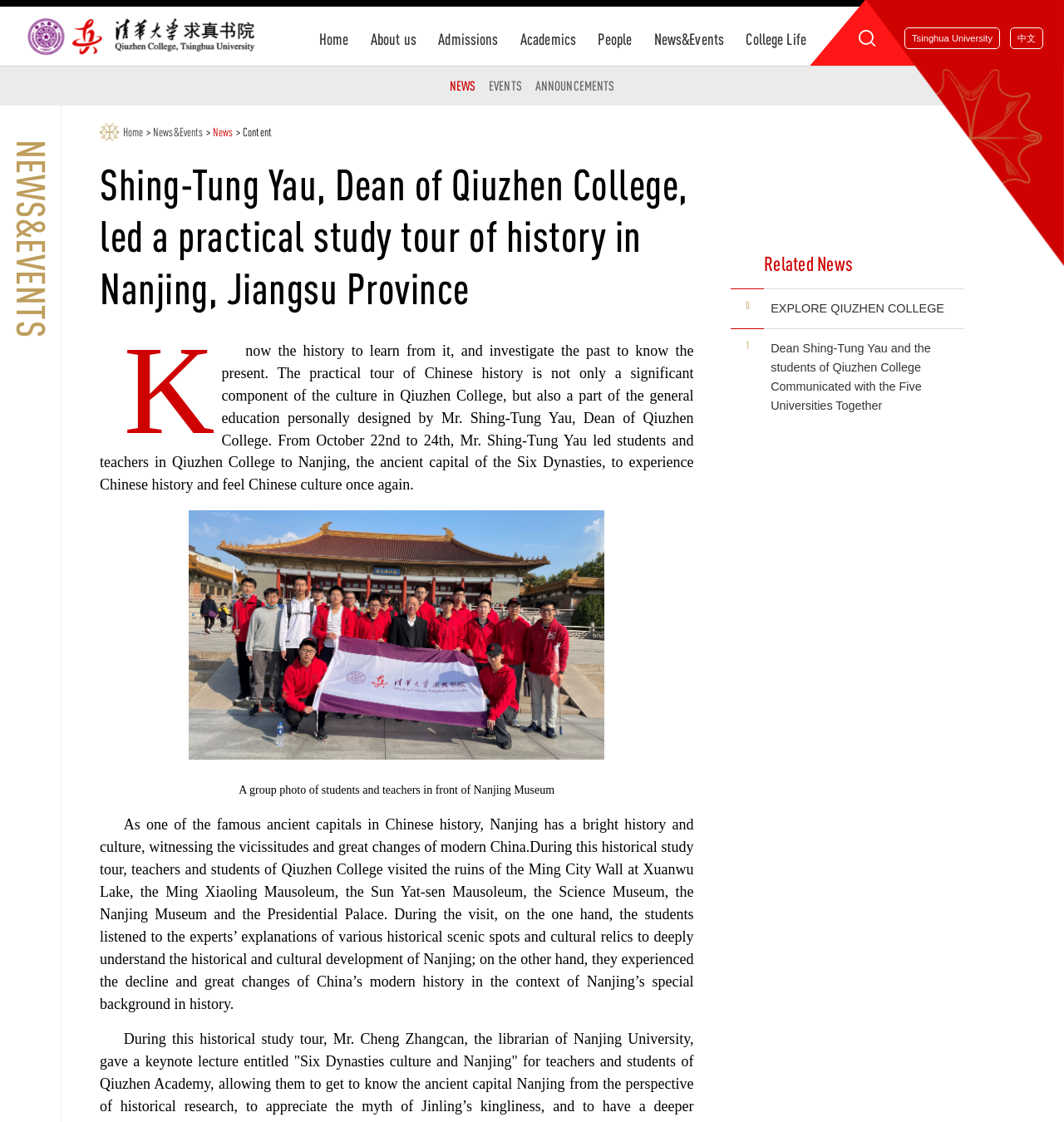Describe all the key features and sections of the webpage thoroughly.

This webpage is about Qiuzhen College, Tsinghua University, and its Dean, Shing-Tung Yau, leading a practical study tour of Chinese history in Nanjing, Jiangsu Province. 

At the top of the page, there is a navigation menu with links to "Home", "About us", "Admissions", "Academics", "People", "News&Events", "College Life", and "Tsinghua University". 

Below the navigation menu, there is a section with a heading that reads "Shing-Tung Yau, Dean of Qiuzhen College, led a practical study tour of history in Nanjing, Jiangsu Province". 

Underneath the heading, there is a paragraph of text that describes the practical tour of Chinese history, which is a significant component of the culture in Qiuzhen College. The text explains that the tour was led by Dean Shing-Tung Yau and was part of the general education personally designed by him. 

To the right of the paragraph, there is an image with a caption that reads "A group photo of students and teachers in front of Nanjing Museum". 

Below the image, there is another paragraph of text that describes the historical study tour, during which teachers and students of Qiuzhen College visited various historical scenic spots and cultural relics in Nanjing, including the ruins of the Ming City Wall at Xuanwu Lake, the Ming Xiaoling Mausoleum, the Sun Yat-sen Mausoleum, the Science Museum, the Nanjing Museum, and the Presidential Palace. 

Further down the page, there is a section with a heading that reads "During this historical study tour, Mr. Cheng Zhangcan, the librarian of Nanjing University, gave a keynote lecture entitled 'Six Dynasties culture and Nanjing' for teachers and students of Qiuzhen Academy". 

To the right of this section, there is a list of "Related News" with links to two news articles, "EXPLORE QIUZHEN COLLEGE" and "Dean Shing-Tung Yau and the students of Qiuzhen College Communicated with the Five Universities Together".